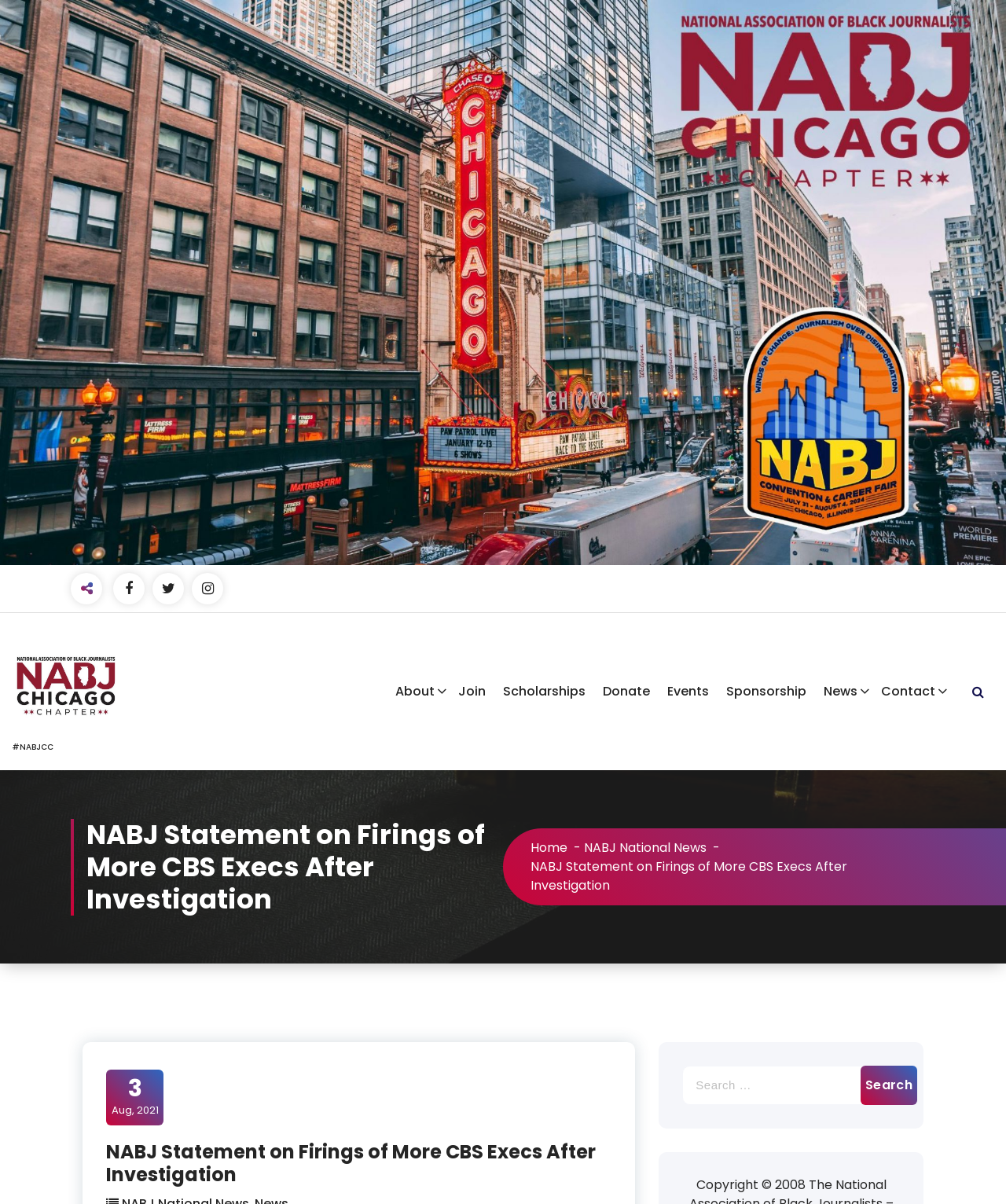Find the bounding box coordinates of the element you need to click on to perform this action: 'Click the Donate link'. The coordinates should be represented by four float values between 0 and 1, in the format [left, top, right, bottom].

[0.59, 0.56, 0.655, 0.589]